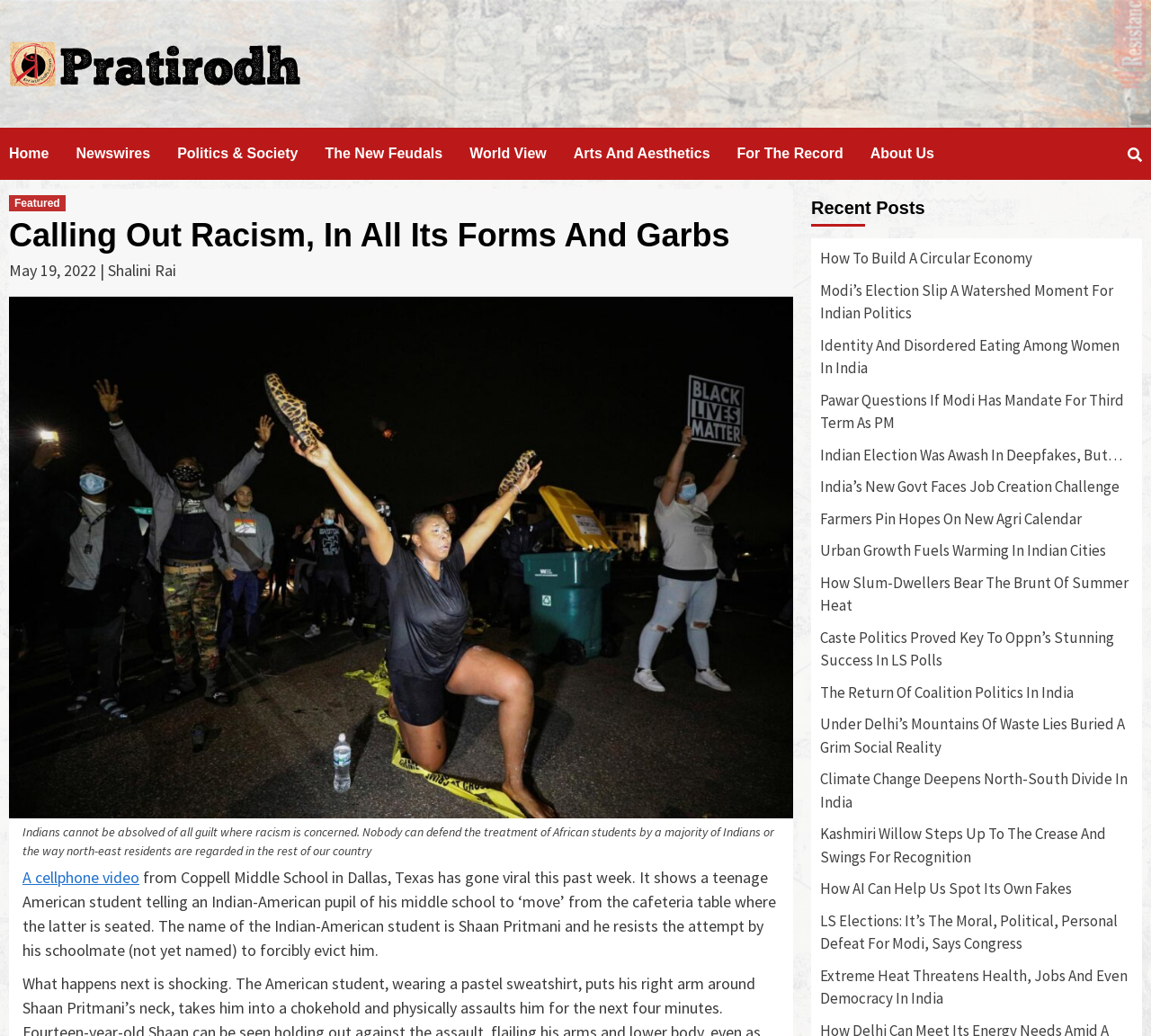Determine the bounding box coordinates of the target area to click to execute the following instruction: "Click on the 'About Us' link."

[0.756, 0.123, 0.835, 0.174]